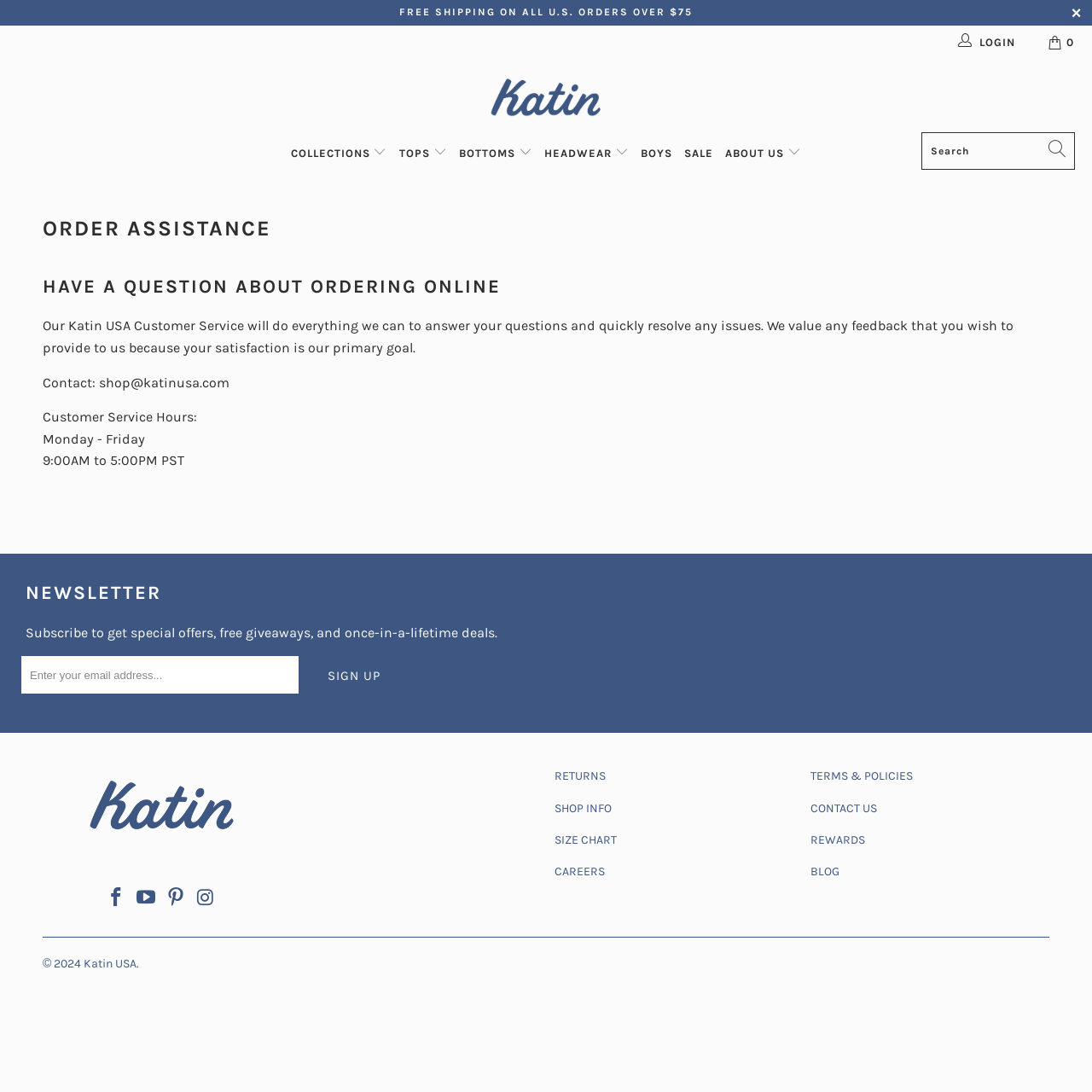What is the purpose of the newsletter?
Examine the webpage screenshot and provide an in-depth answer to the question.

The webpage has a section for newsletter subscription, which mentions that subscribers will receive special offers, free giveaways, and once-in-a-lifetime deals, indicating that the purpose of the newsletter is to provide exclusive benefits to subscribers.